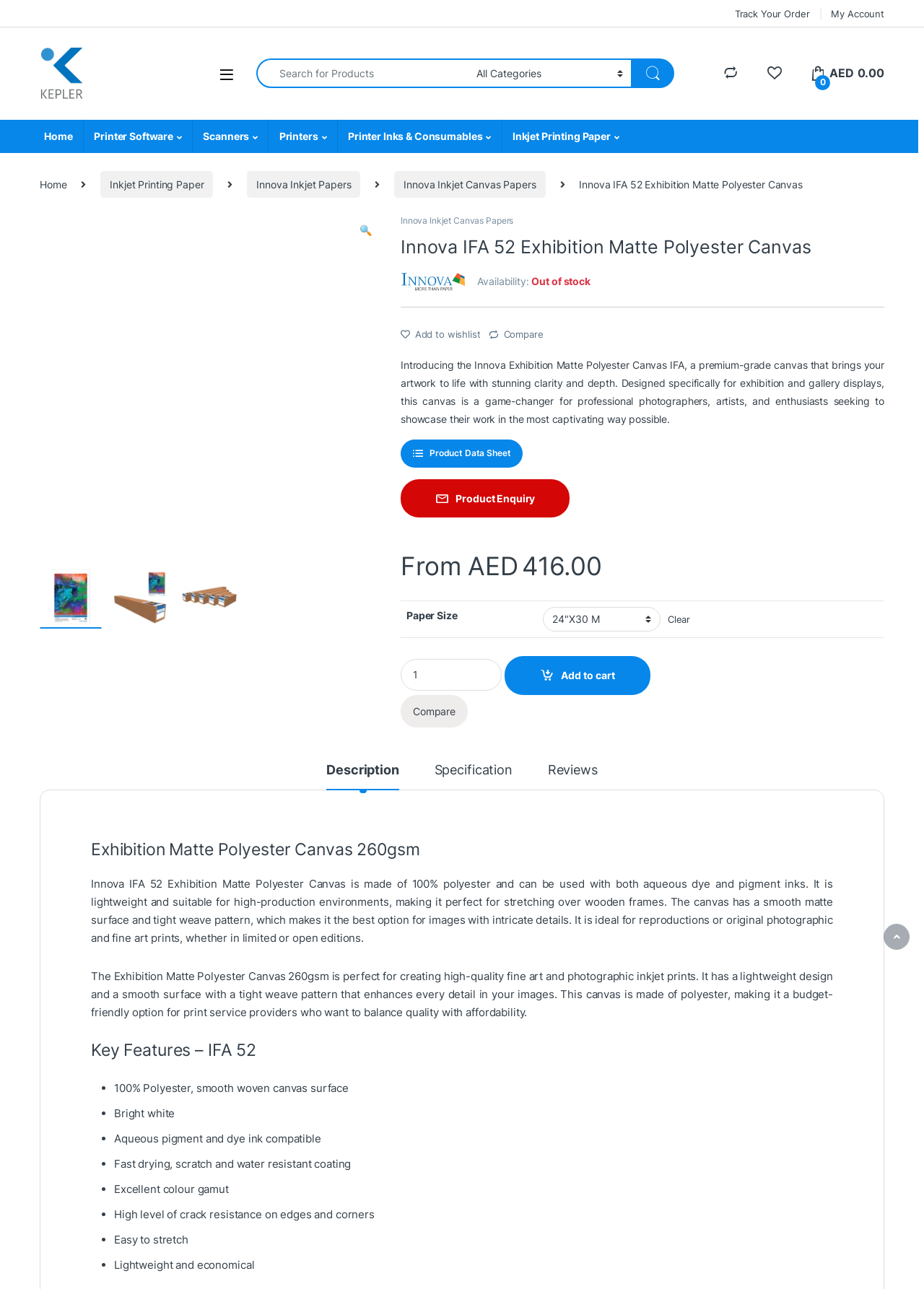What is the material of the Innova IFA 52 Exhibition Matte Polyester Canvas?
Using the image, give a concise answer in the form of a single word or short phrase.

100% Polyester